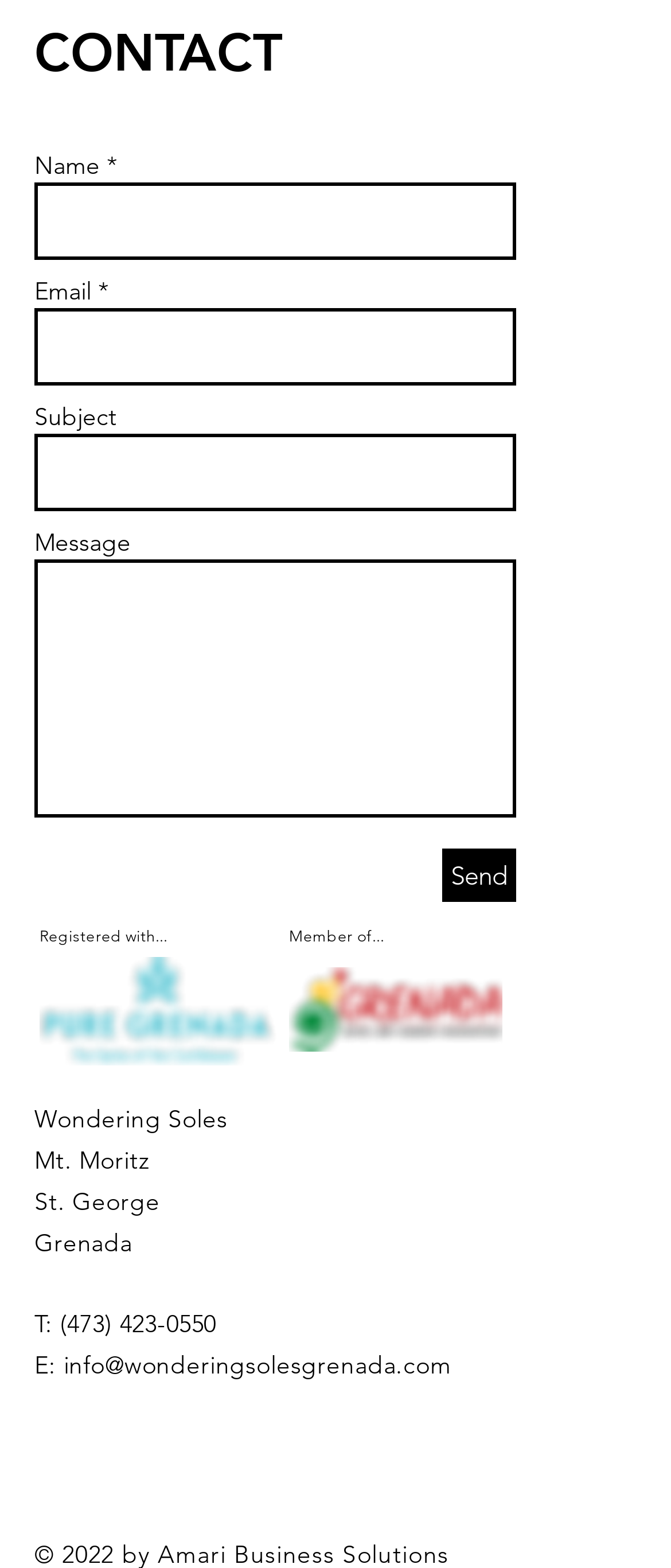Identify the bounding box of the UI element that matches this description: "CANDIDATE TERMS & CONDITIONS".

None